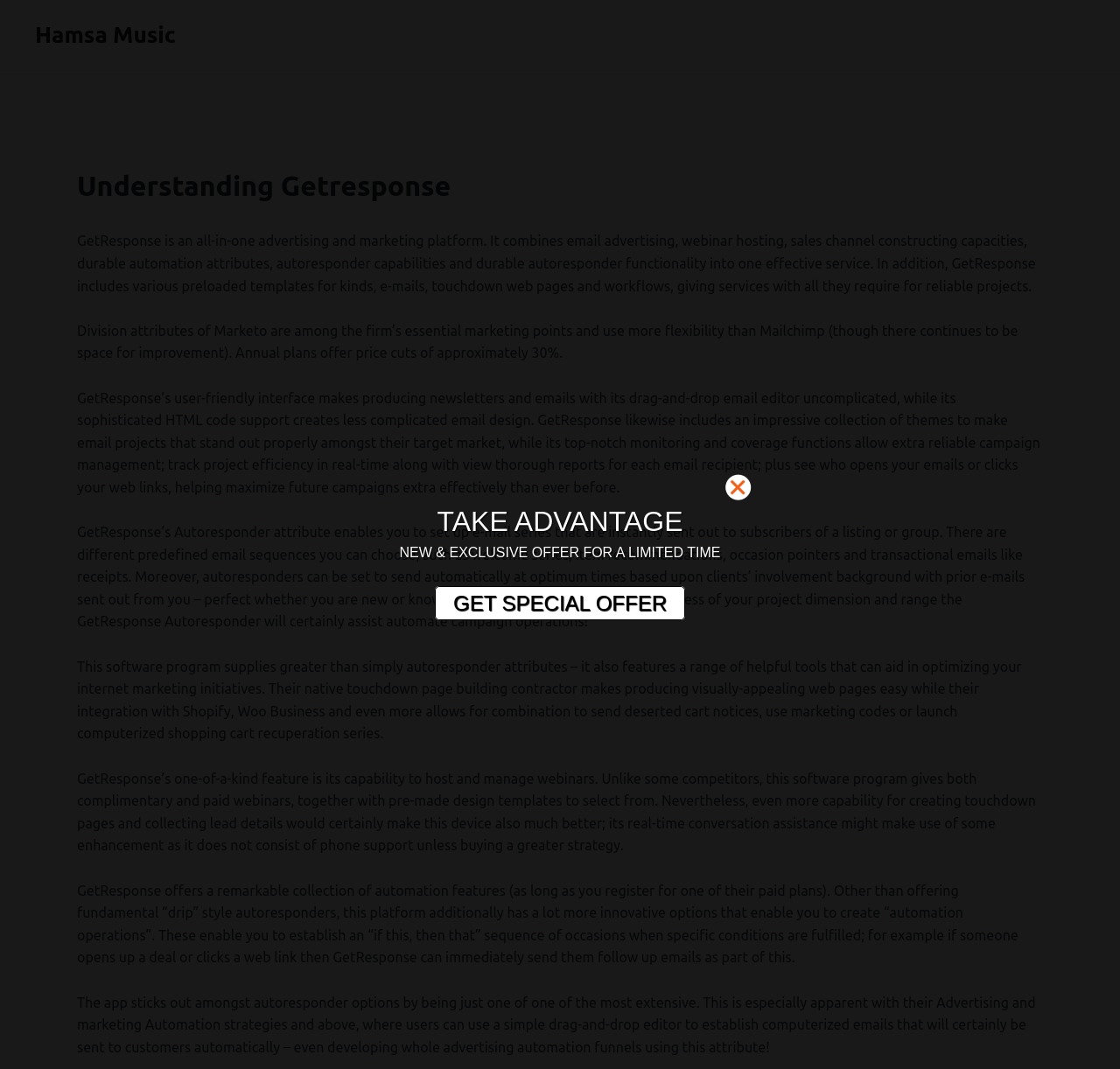What type of webinars does GetResponse offer?
Based on the screenshot, give a detailed explanation to answer the question.

According to the webpage, GetResponse offers both free and paid webinars, along with pre-made templates to choose from, making it a unique feature of the platform.